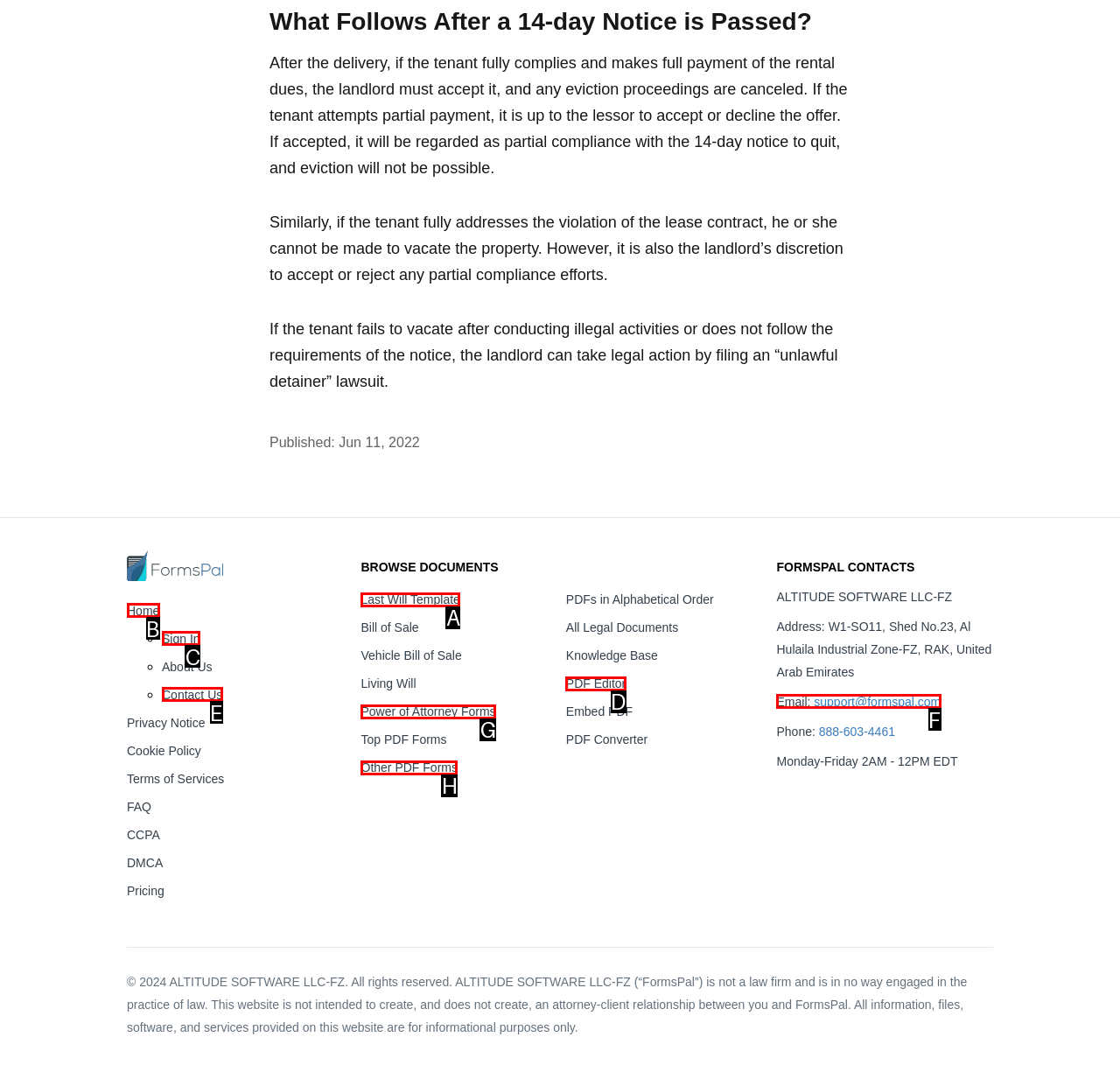Tell me which one HTML element I should click to complete the following task: Contact FormsPal Answer with the option's letter from the given choices directly.

F